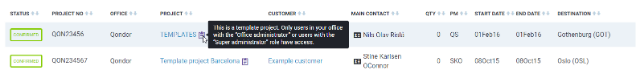Give a detailed account of the contents of the image.

The image showcases a table displaying project details specific to the Qondor office. The first row highlights a project with the title "TEMP-LINES," categorized as a template project for the Qondor office. This is clearly indicated by the label in green, which signifies it as a template. The associated customer is noted as "Nils Claes Radi," along with relevant information such as the primary contact, project IDs, and dates. 

Furthermore, a tooltip is visible on the image, providing additional context that states, "This is a template project; Qondor users in our office will have access to it as Super administrators for more access." This tooltip emphasizes the restricted access levels, clarifying that only certain users have the capability to fully utilize the features related to template projects within the system. The second row presents a different project with "Example customer," indicating a standard project rather than a template. Overall, the image encapsulates critical information about project management and access permissions within Qondor, providing users with a comprehensive overview of the projects available.